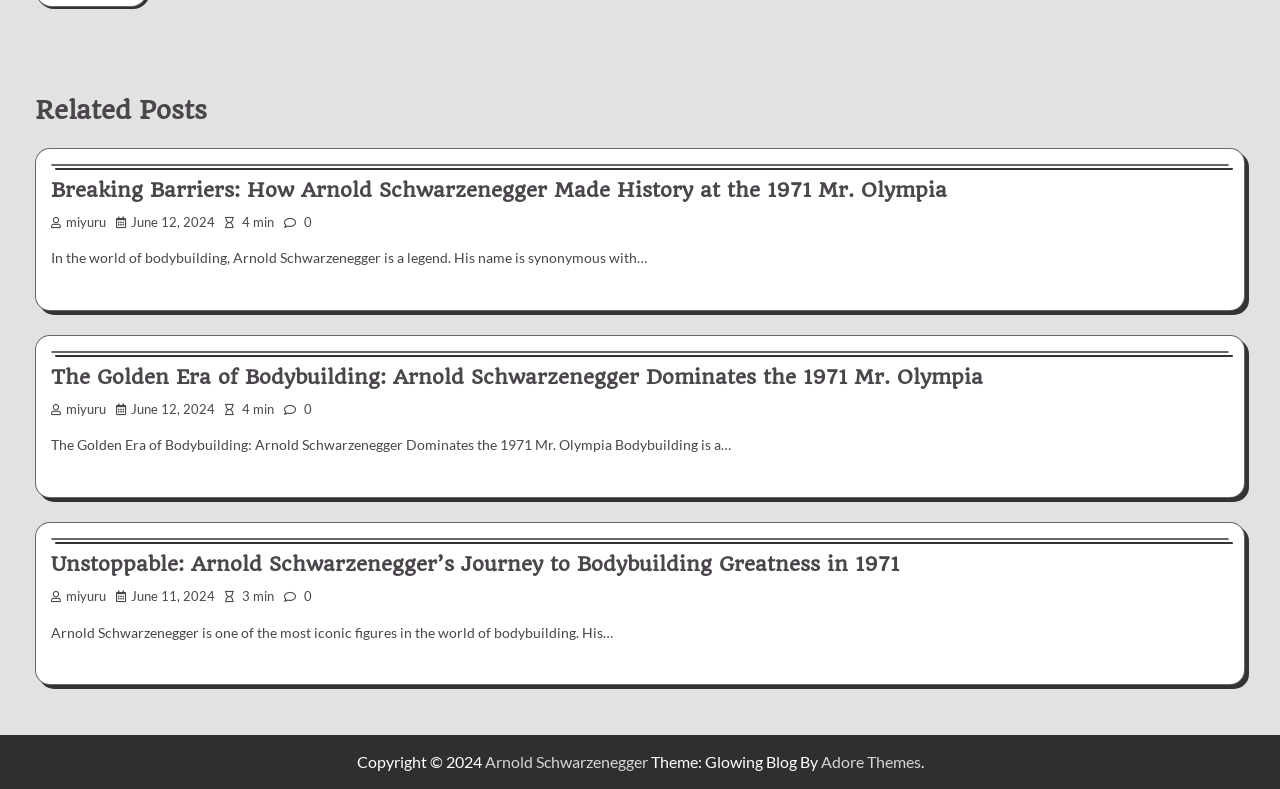Please identify the bounding box coordinates of the clickable area that will fulfill the following instruction: "Visit the 'Arnold Schwarzenegger' page". The coordinates should be in the format of four float numbers between 0 and 1, i.e., [left, top, right, bottom].

[0.379, 0.954, 0.506, 0.978]